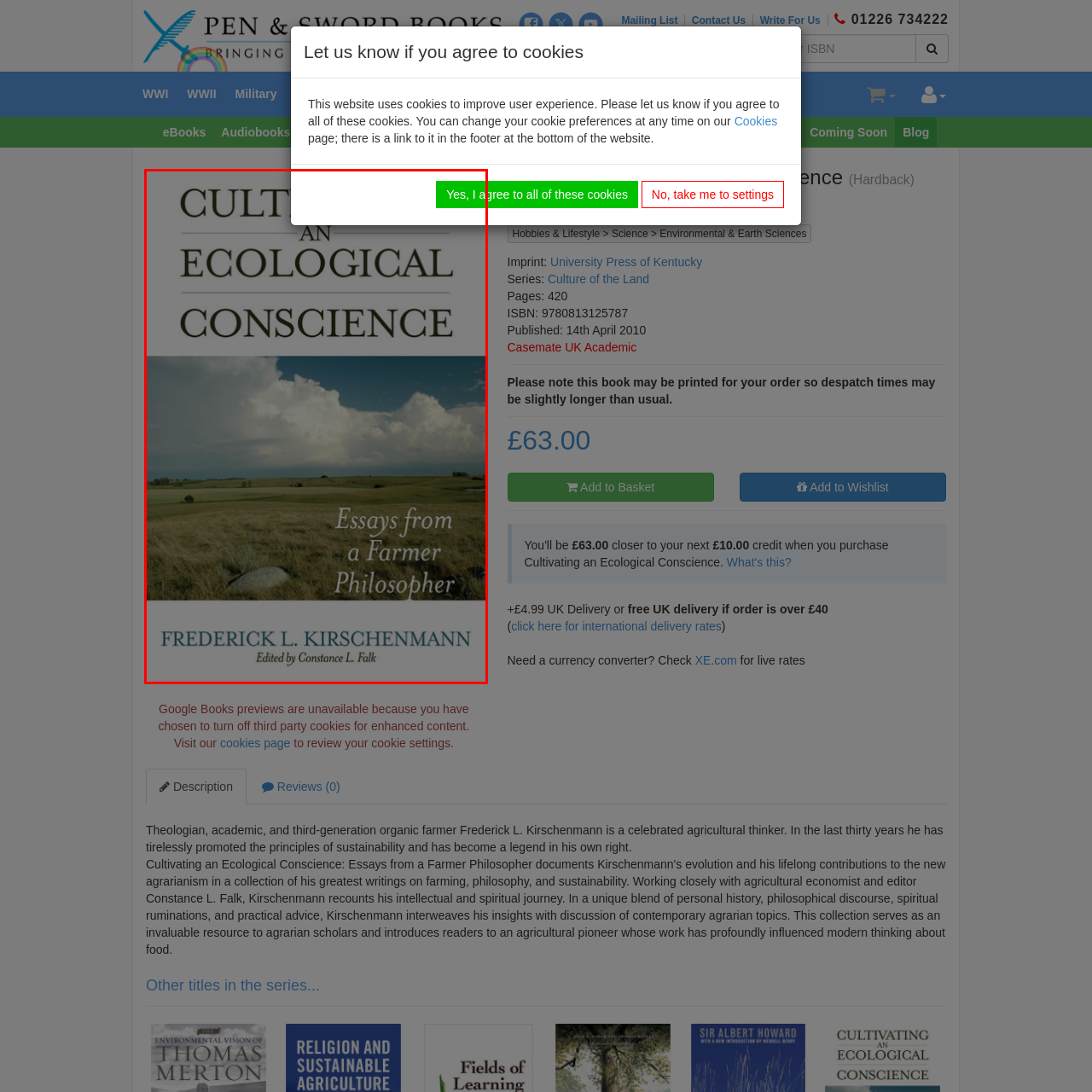Who is the author of the book?
Please analyze the image within the red bounding box and provide a comprehensive answer based on the visual information.

The author's name is featured at the bottom of the book cover, which provides credibility to the book and suggests that the author is an expert in the field of ecology and sustainable practices.